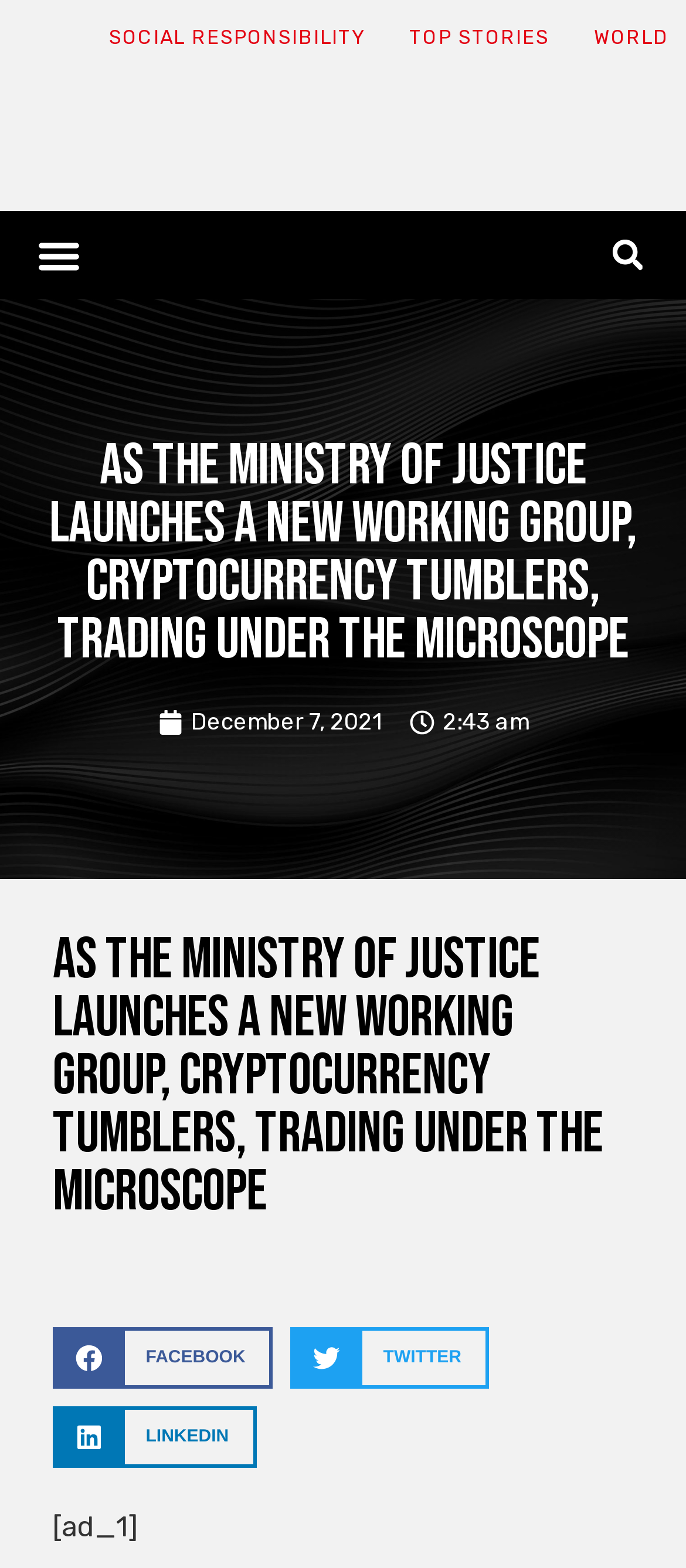Please reply to the following question with a single word or a short phrase:
What is the purpose of the button at the top left?

Menu Toggle